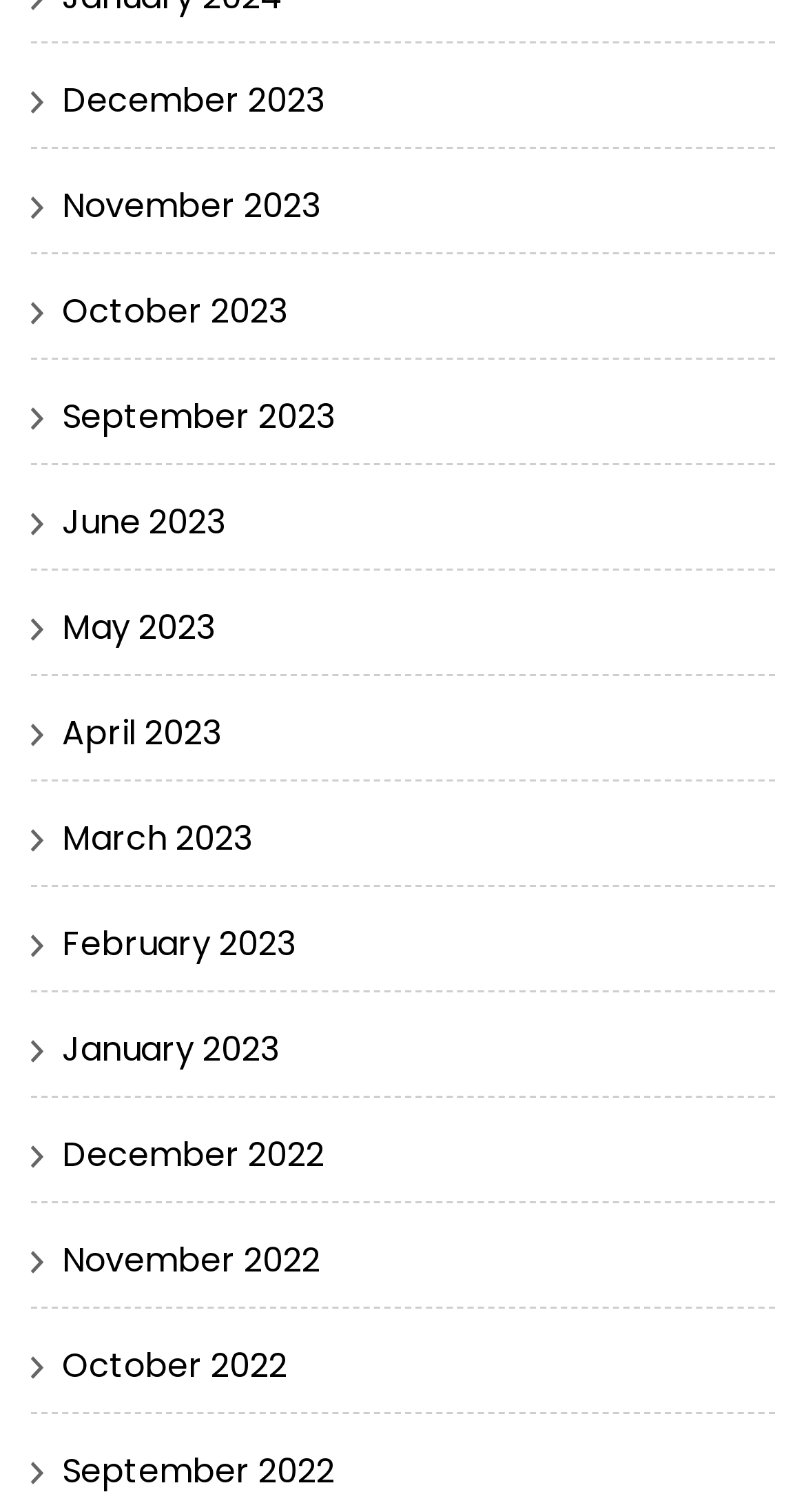Please examine the image and answer the question with a detailed explanation:
Is there a link for August 2023?

After reviewing the list of links, I did not find any link related to August 2023, indicating that it is not present on the webpage.